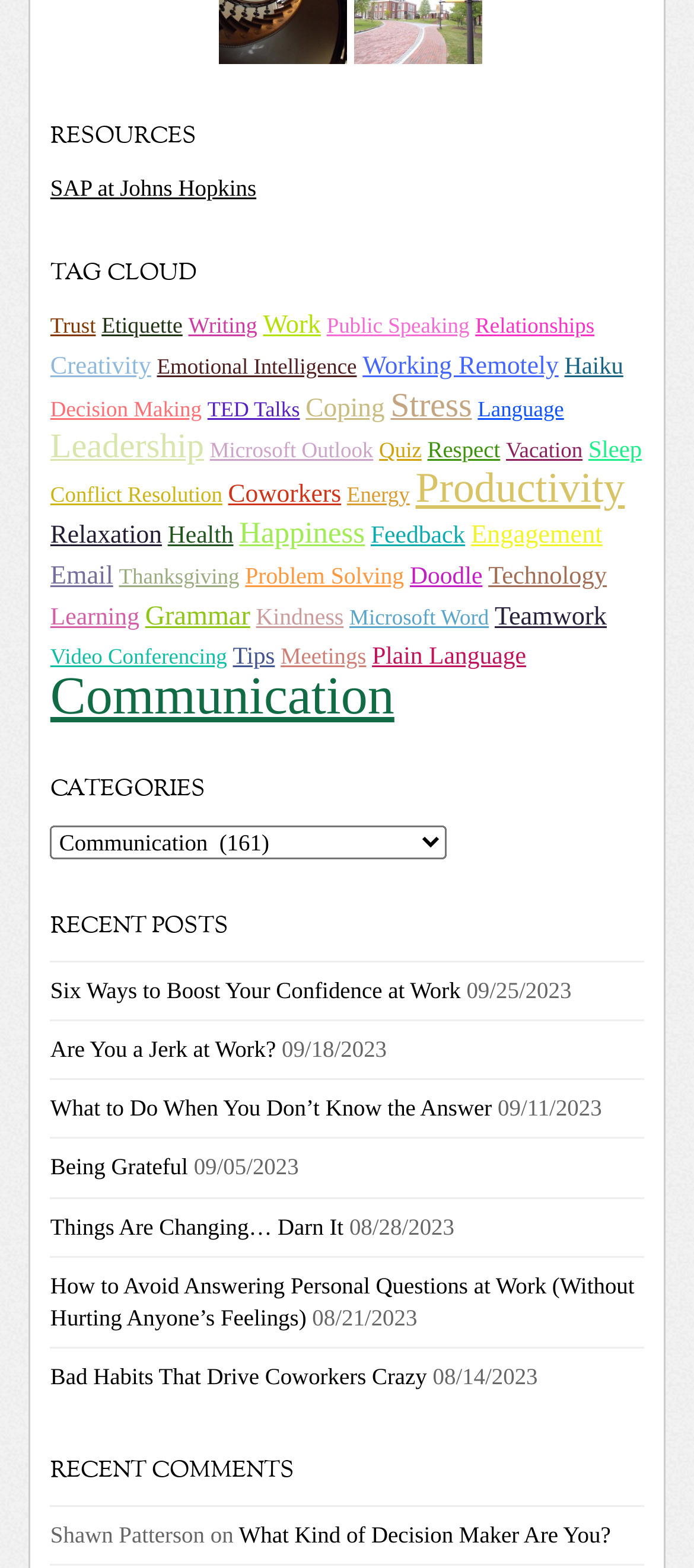How many recent posts are listed?
Offer a detailed and full explanation in response to the question.

There are 8 recent posts listed on the webpage, each with a title, date, and link. They are located under the 'RECENT POSTS' heading.